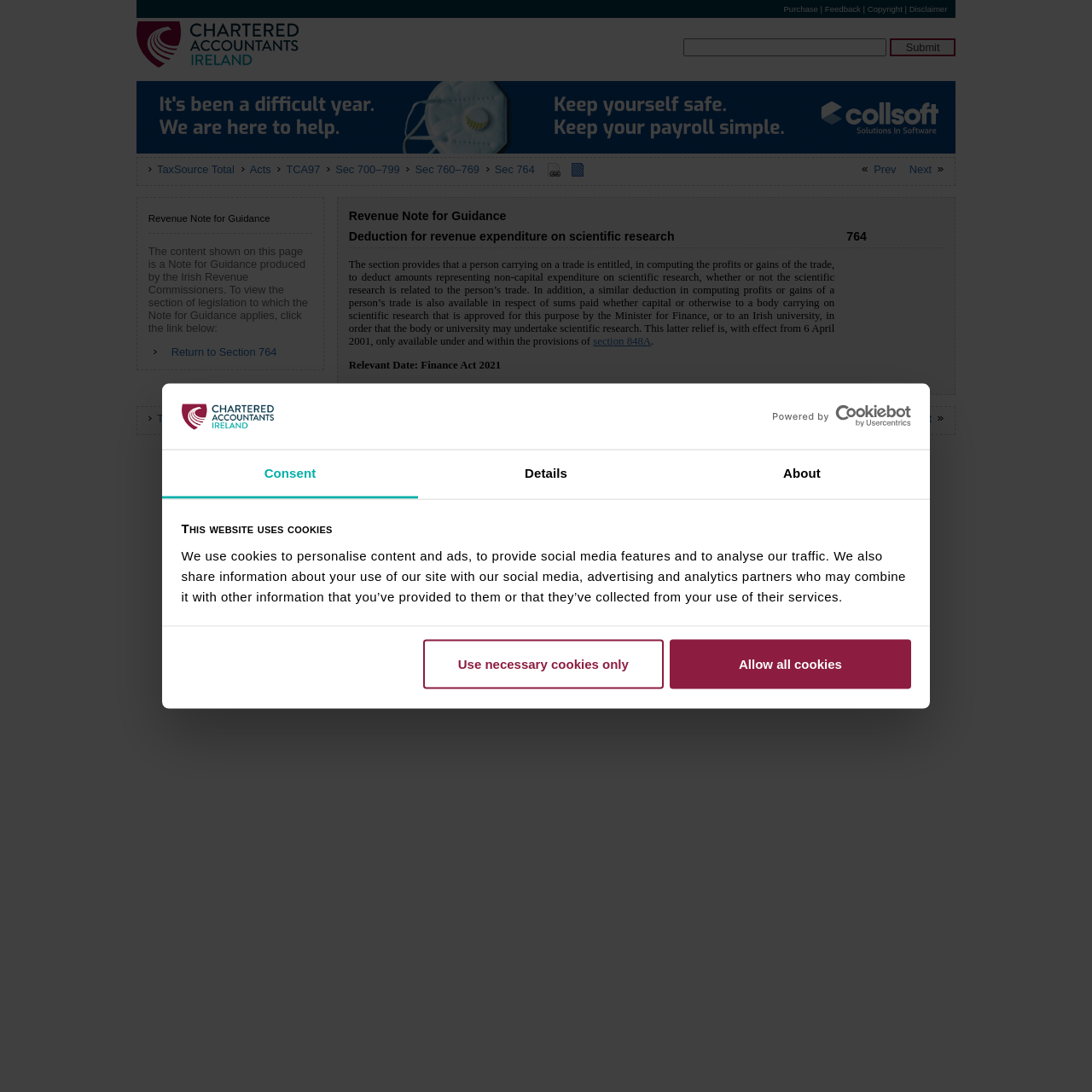Determine the bounding box coordinates of the region I should click to achieve the following instruction: "Click the 'Return to Section 764' link". Ensure the bounding box coordinates are four float numbers between 0 and 1, i.e., [left, top, right, bottom].

[0.156, 0.315, 0.254, 0.329]